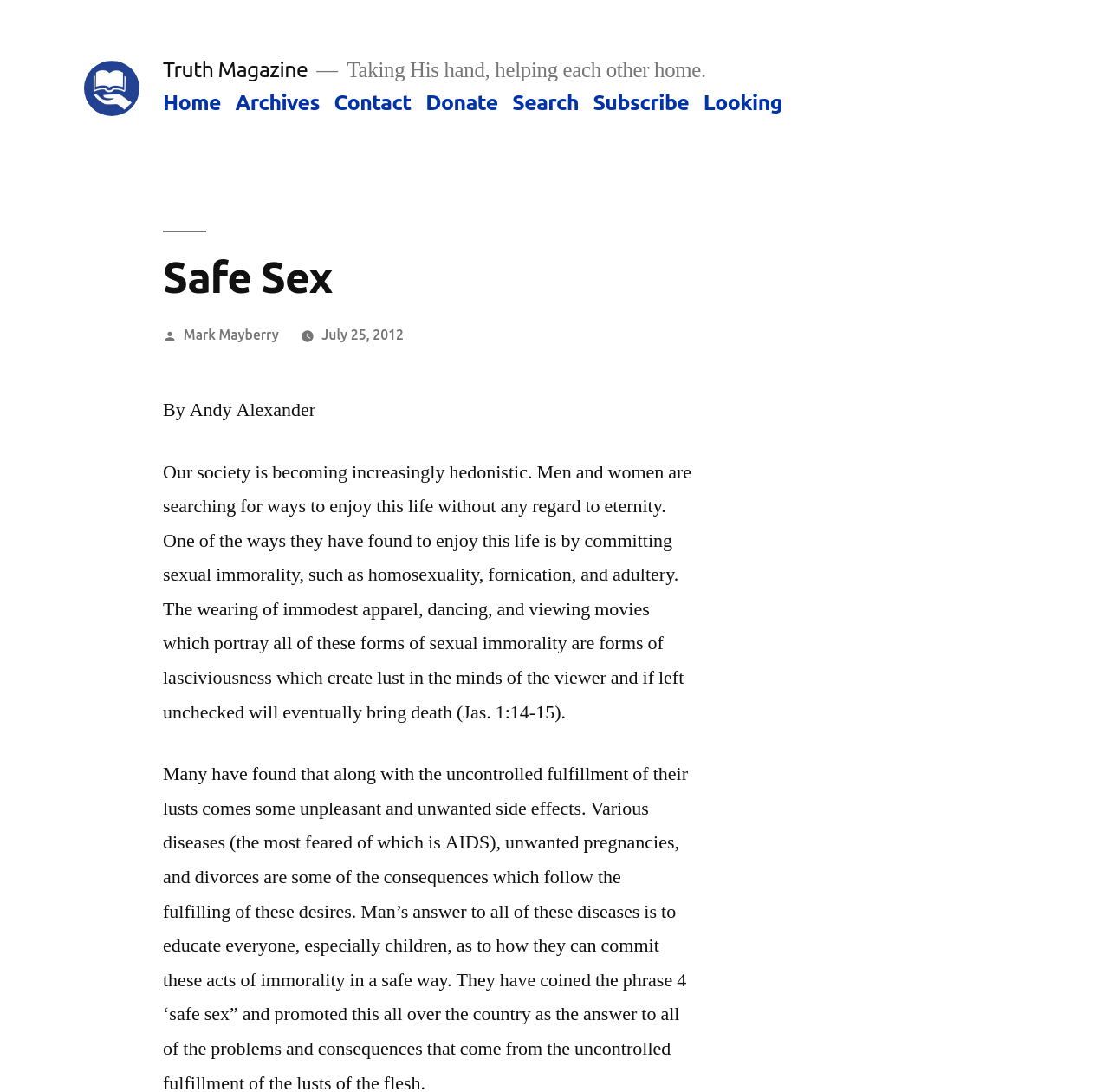Using the provided element description "Archives", determine the bounding box coordinates of the UI element.

[0.212, 0.083, 0.288, 0.105]